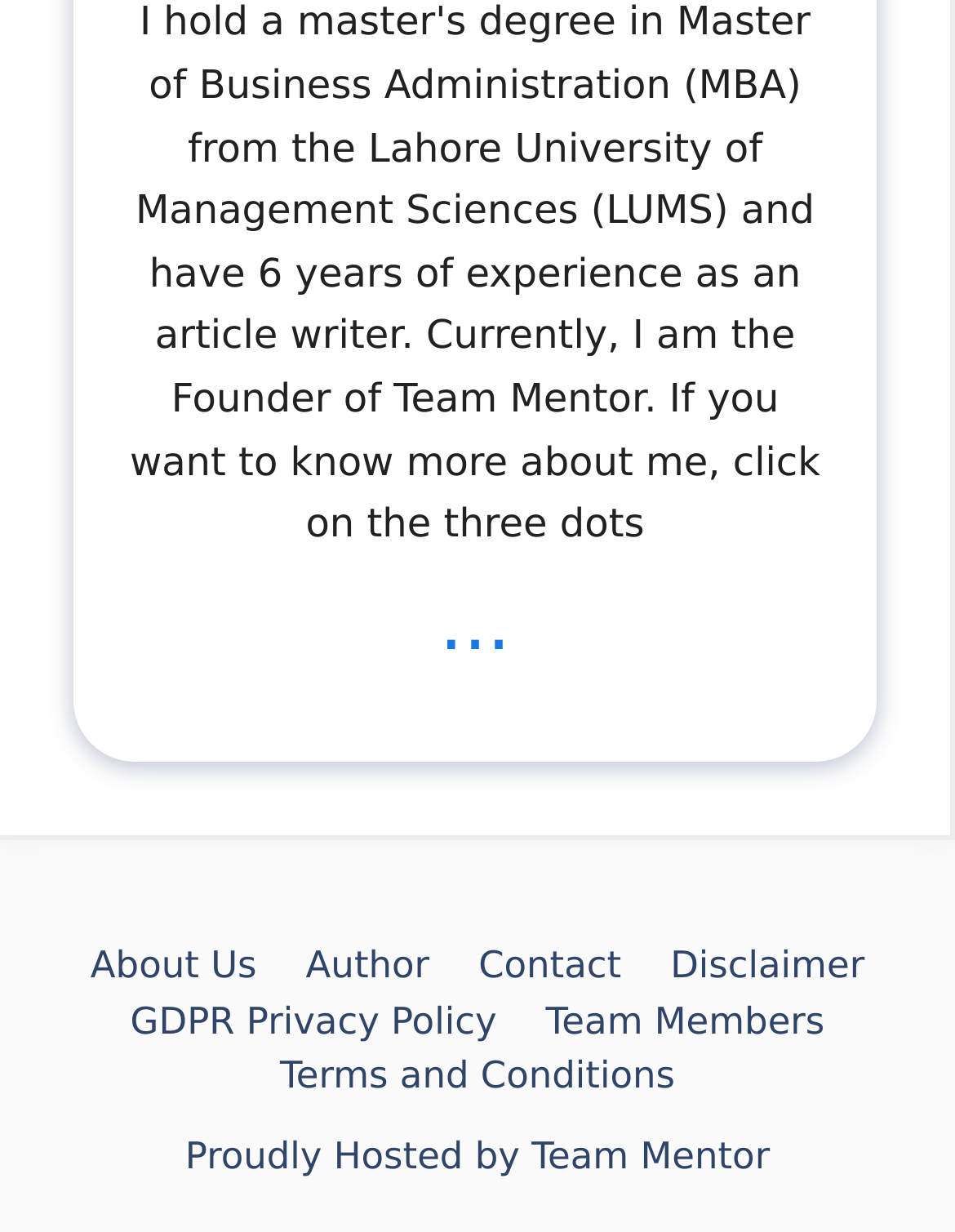Determine the bounding box coordinates of the element that should be clicked to execute the following command: "view team members".

[0.571, 0.811, 0.864, 0.847]